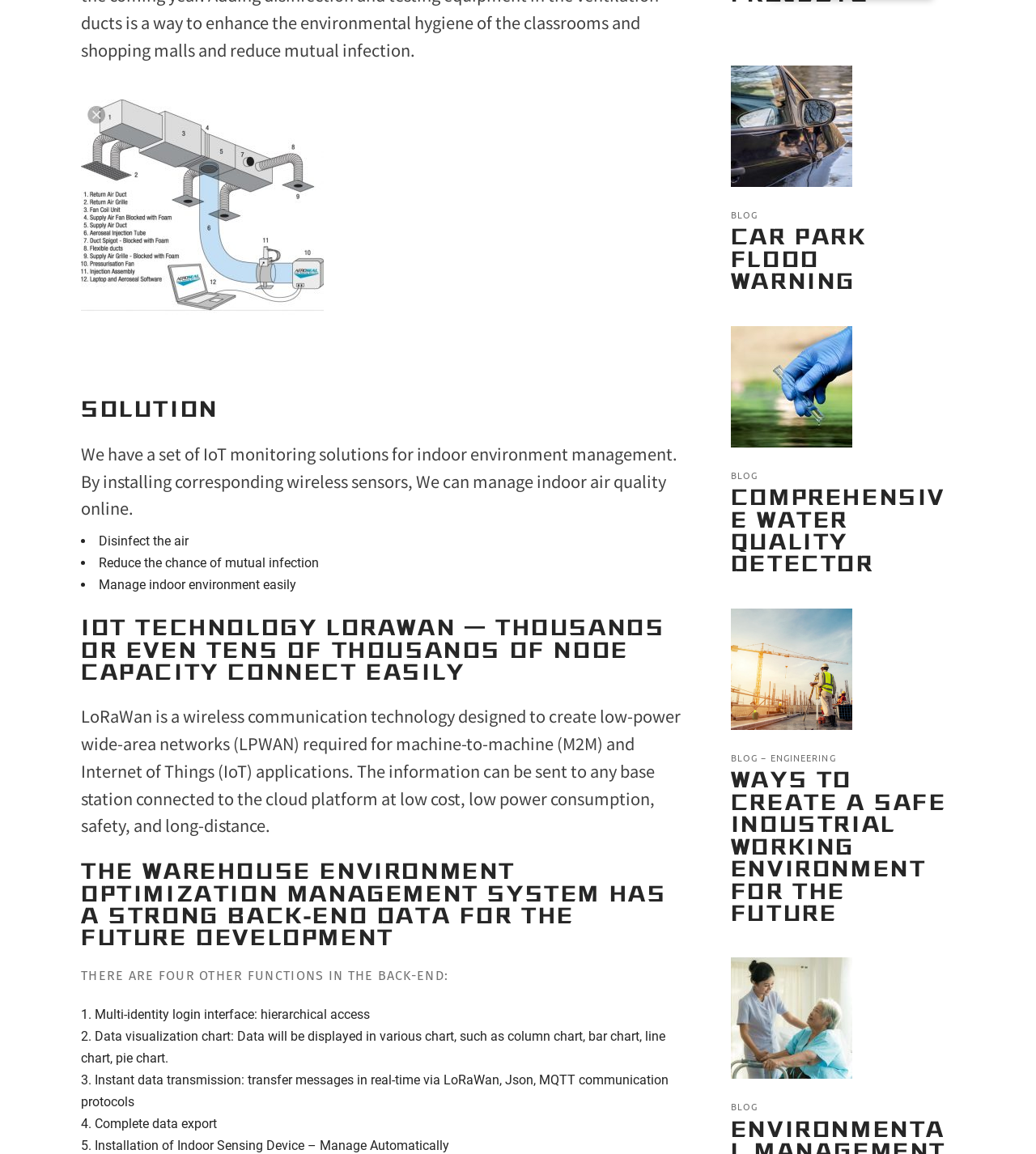Answer the question in a single word or phrase:
What is the topic of the first blog post mentioned?

Car park flood warning